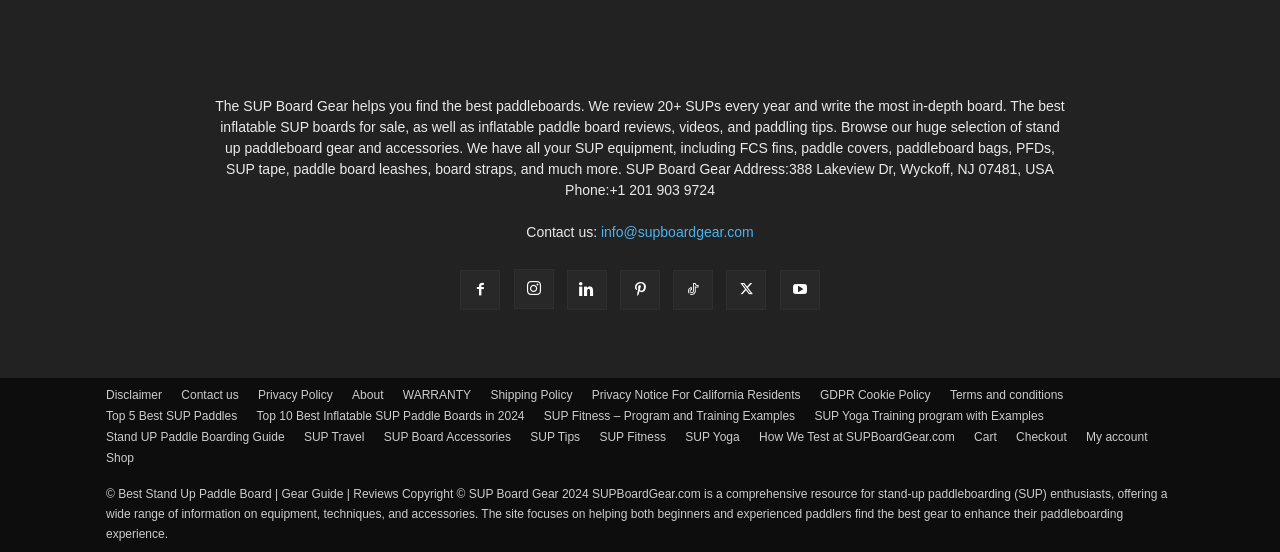Please specify the bounding box coordinates in the format (top-left x, top-left y, bottom-right x, bottom-right y), with values ranging from 0 to 1. Identify the bounding box for the UI component described as follows: Instagram

[0.401, 0.487, 0.432, 0.559]